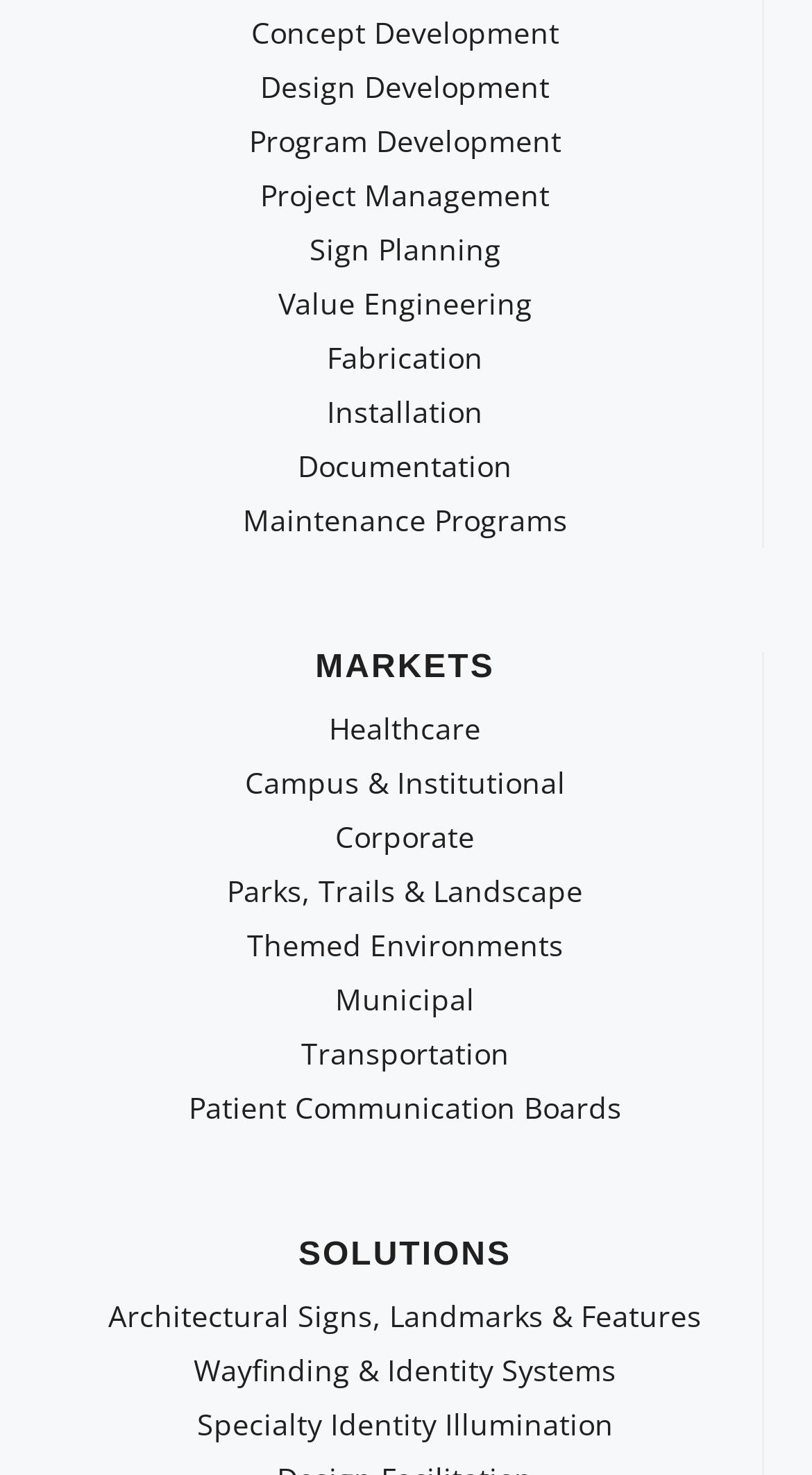Locate and provide the bounding box coordinates for the HTML element that matches this description: "Value Engineering".

[0.078, 0.188, 0.92, 0.225]